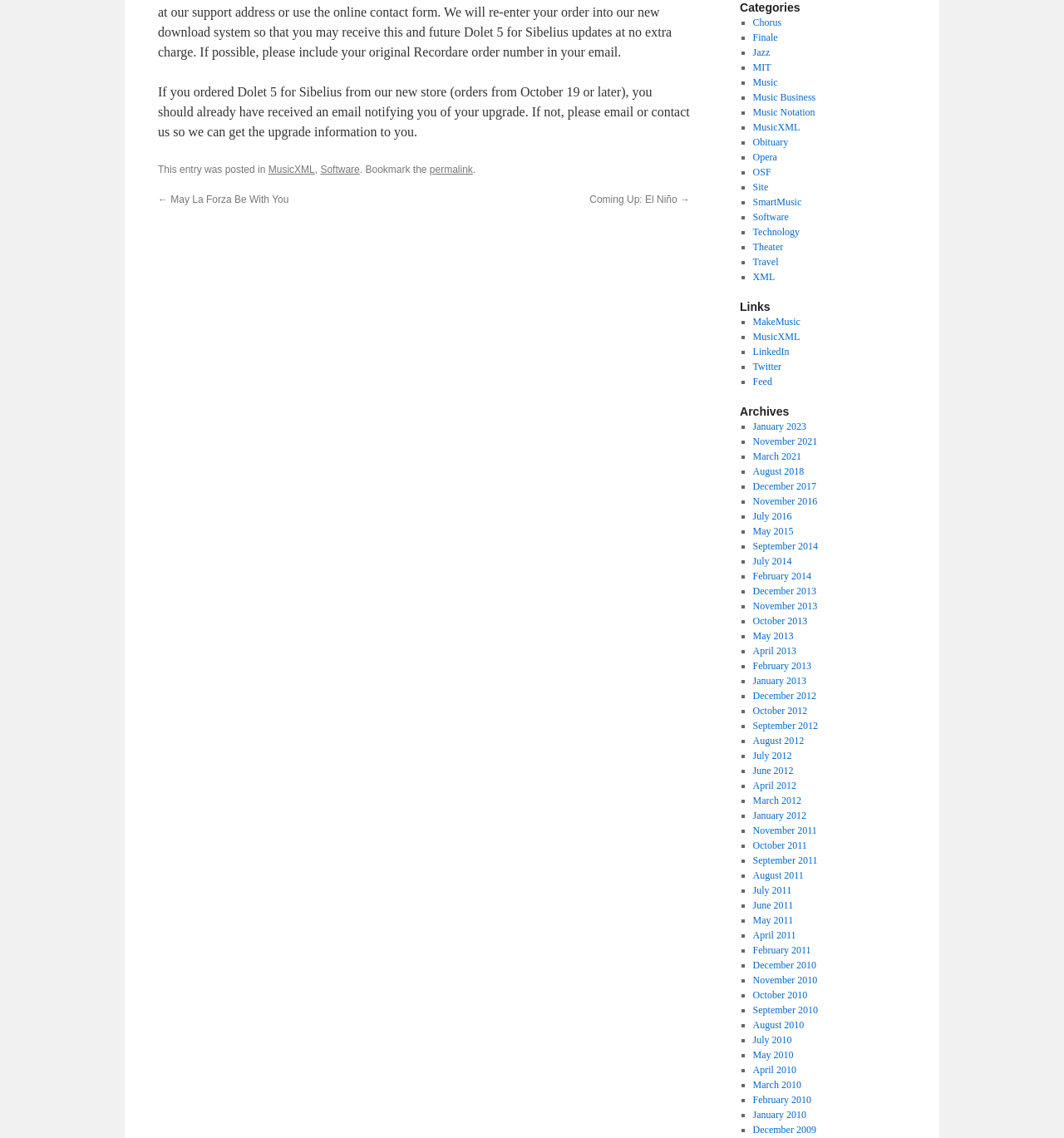Using the provided description: "Coming Up: El Niño →", find the bounding box coordinates of the corresponding UI element. The output should be four float numbers between 0 and 1, in the format [left, top, right, bottom].

[0.554, 0.17, 0.648, 0.181]